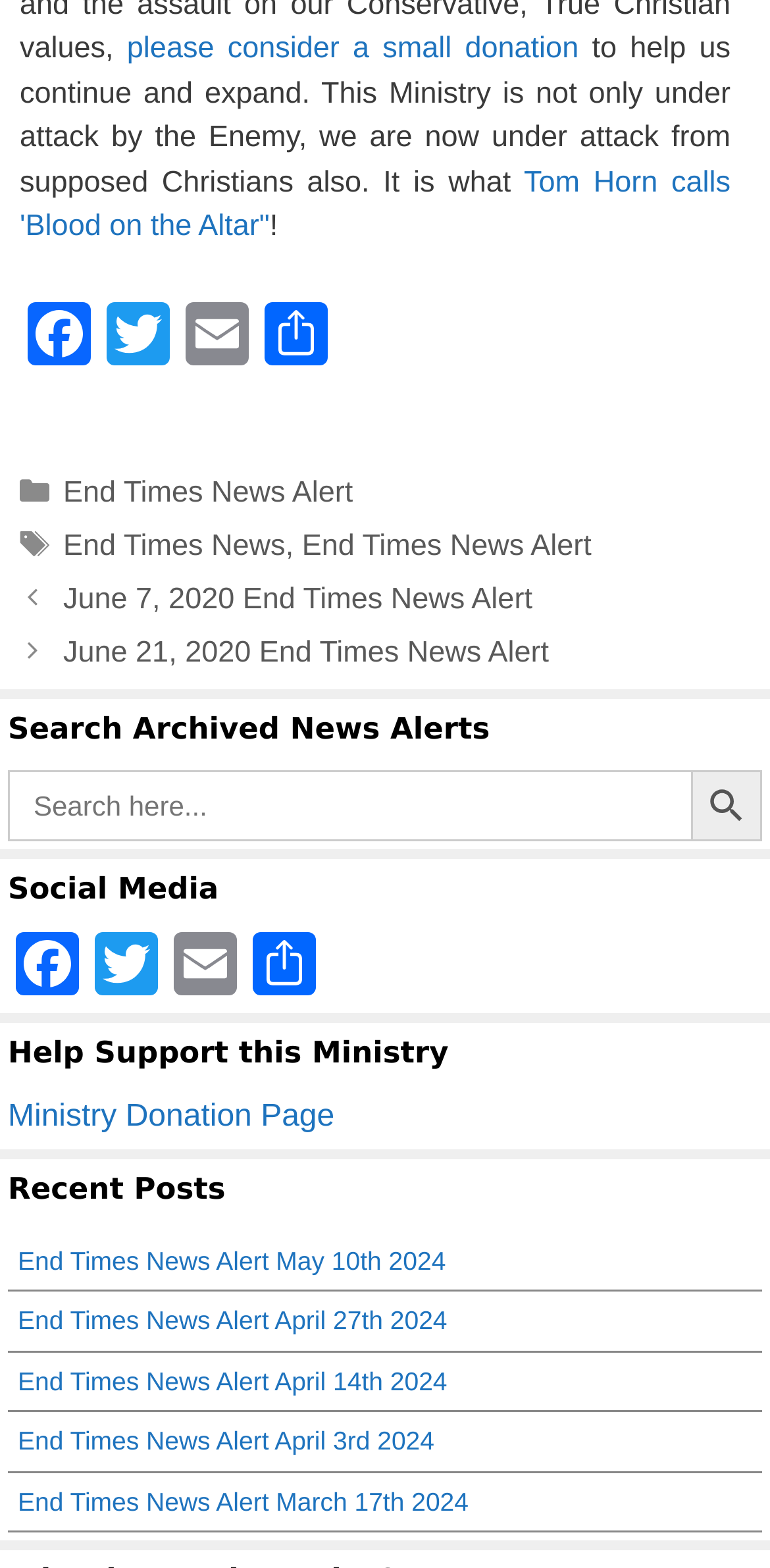Identify the bounding box coordinates of the clickable region necessary to fulfill the following instruction: "Read the 'End Times News Alert May 10th 2024' post". The bounding box coordinates should be four float numbers between 0 and 1, i.e., [left, top, right, bottom].

[0.023, 0.794, 0.579, 0.813]